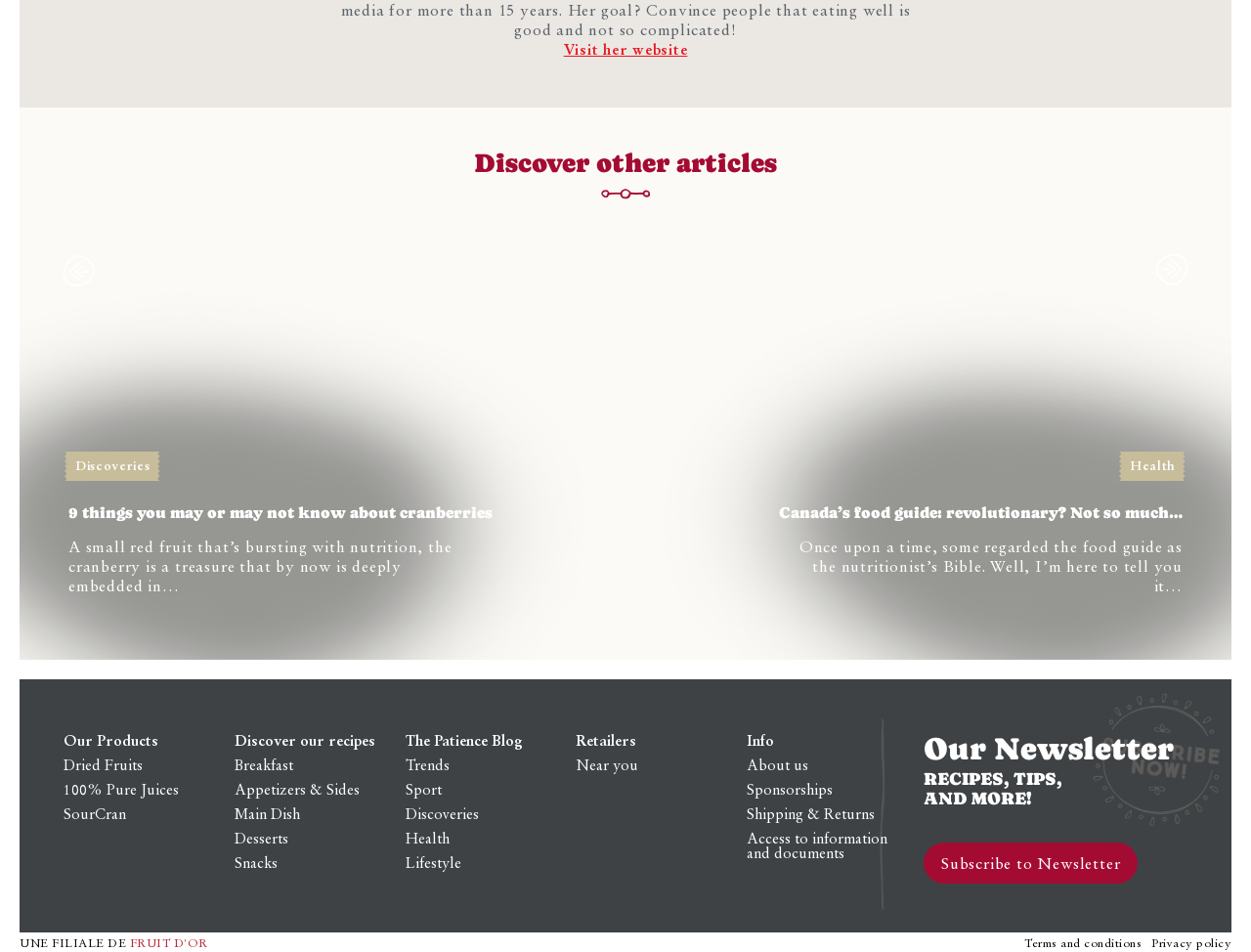Determine the bounding box coordinates of the element that should be clicked to execute the following command: "View Our Products".

[0.051, 0.77, 0.127, 0.786]